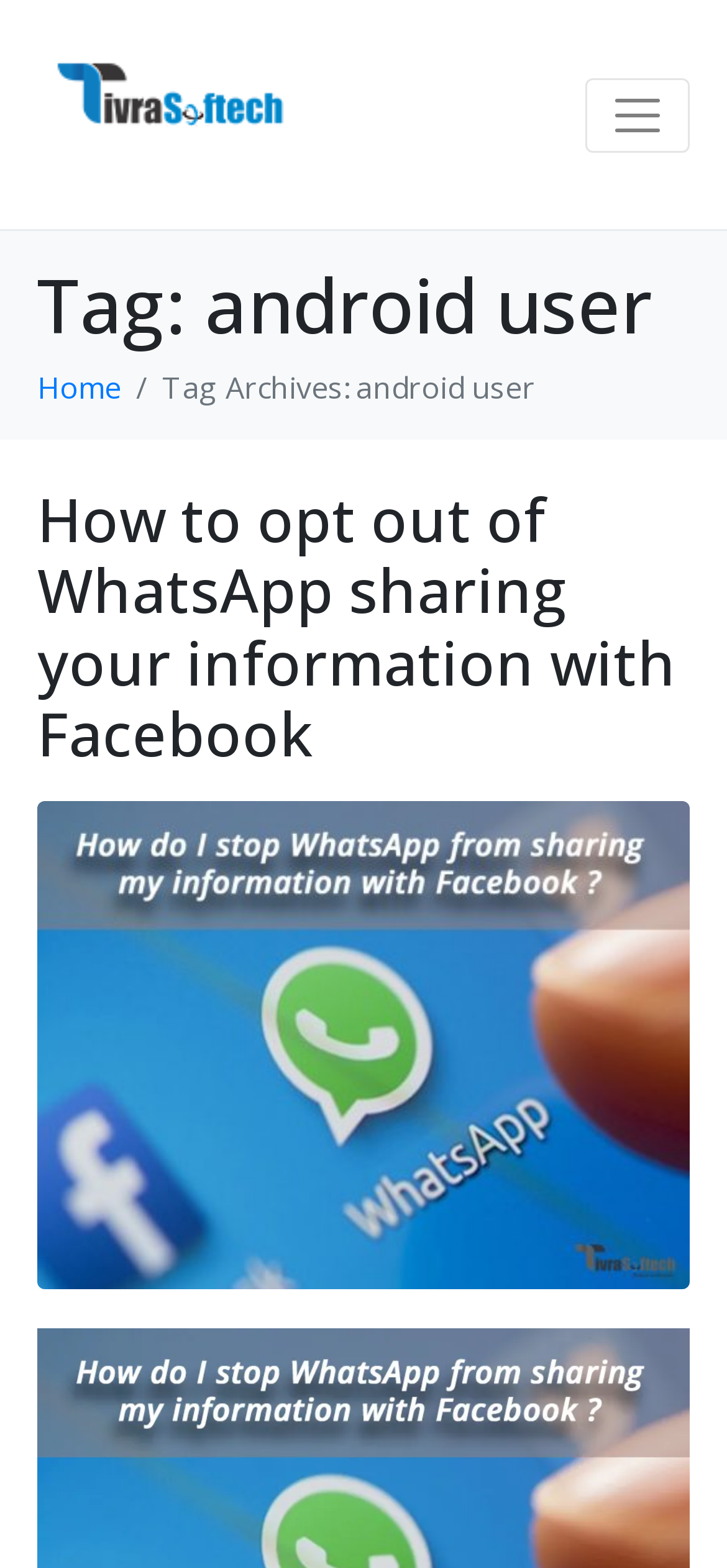Give the bounding box coordinates for the element described as: "aria-label="Toggle navigation"".

[0.805, 0.049, 0.949, 0.097]